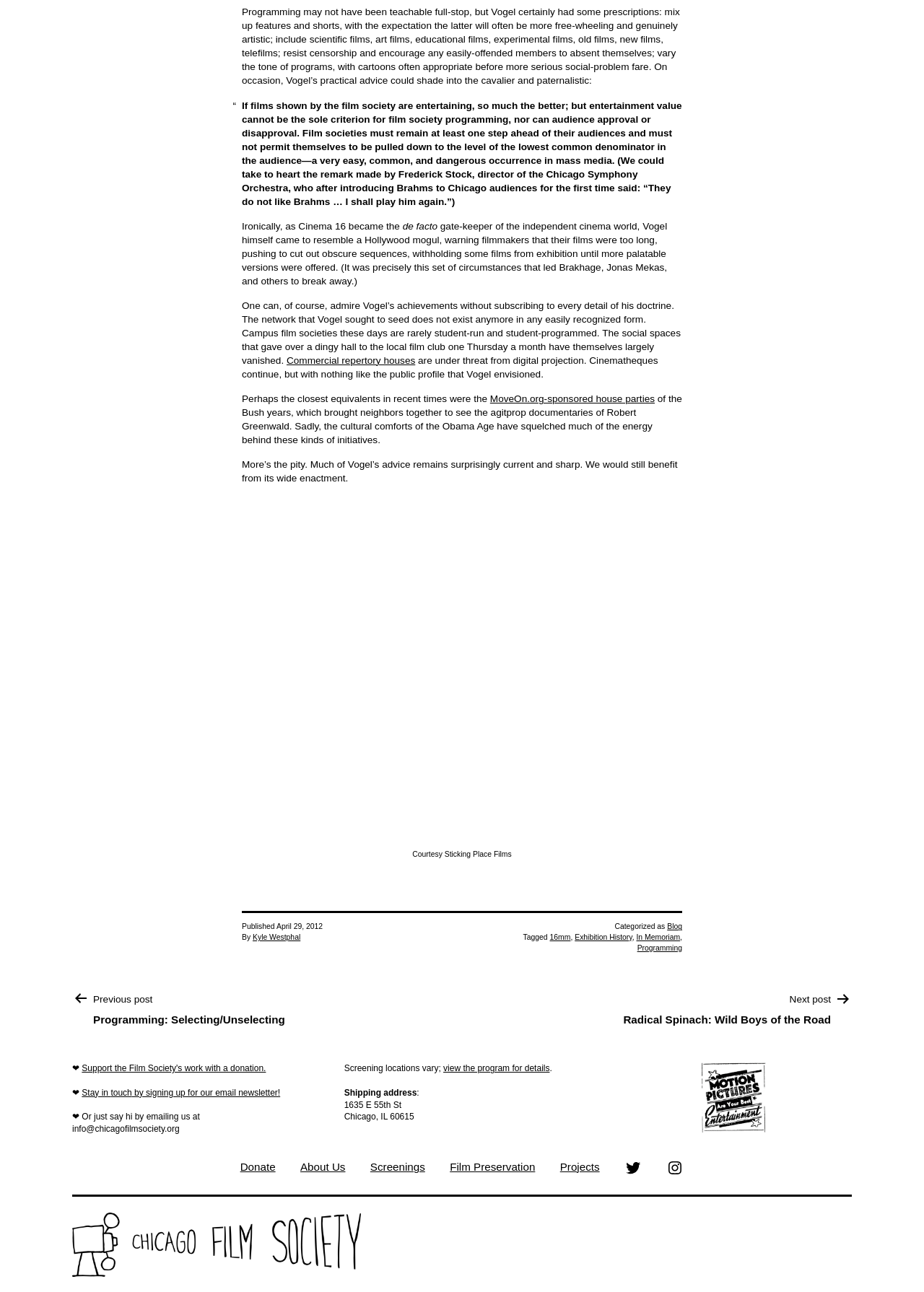Show the bounding box coordinates for the element that needs to be clicked to execute the following instruction: "View the post navigation". Provide the coordinates in the form of four float numbers between 0 and 1, i.e., [left, top, right, bottom].

[0.078, 0.767, 0.922, 0.795]